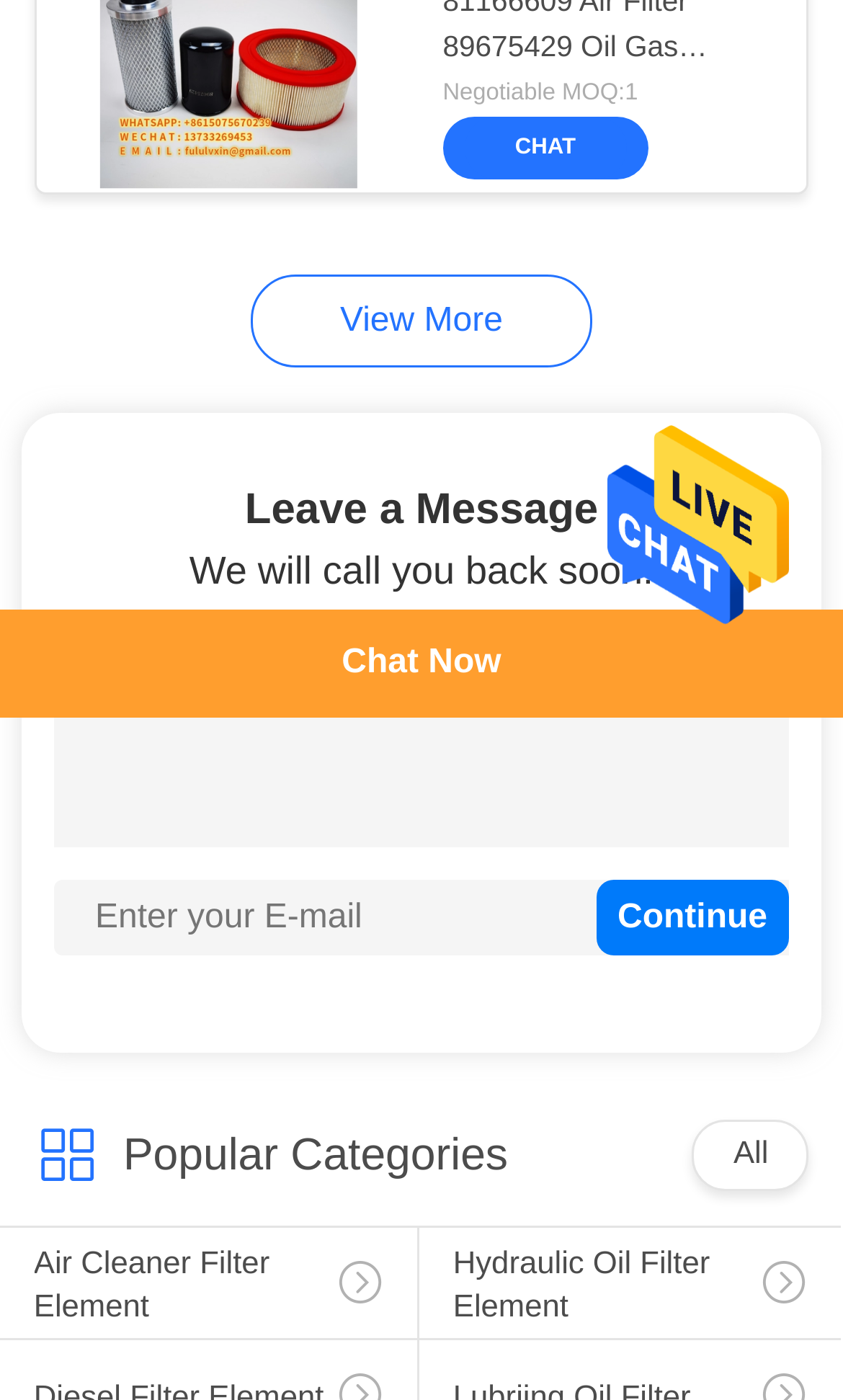Determine the bounding box coordinates in the format (top-left x, top-left y, bottom-right x, bottom-right y). Ensure all values are floating point numbers between 0 and 1. Identify the bounding box of the UI element described by: Hydraulic Oil Filter Element

[0.497, 0.878, 0.997, 0.992]